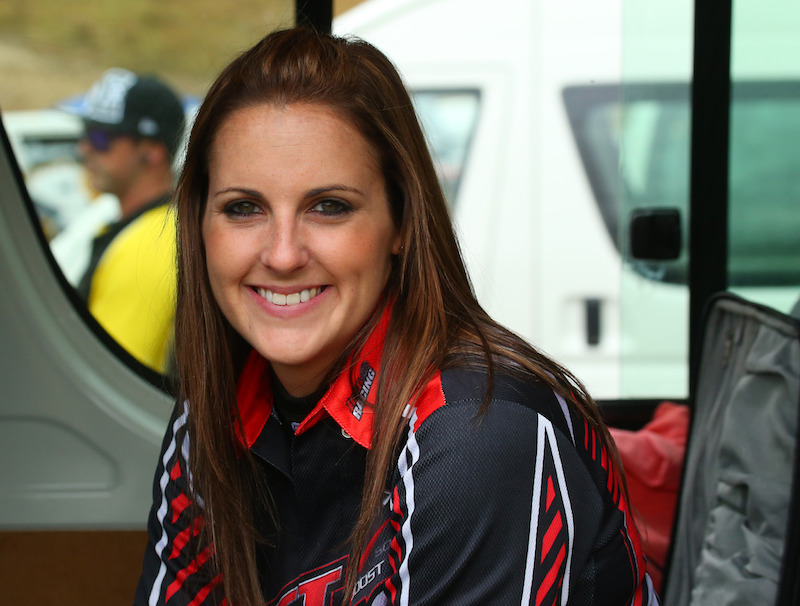Give a concise answer of one word or phrase to the question: 
What is the event where Corbett achieved a milestone?

V 4 and Rotary Nationals